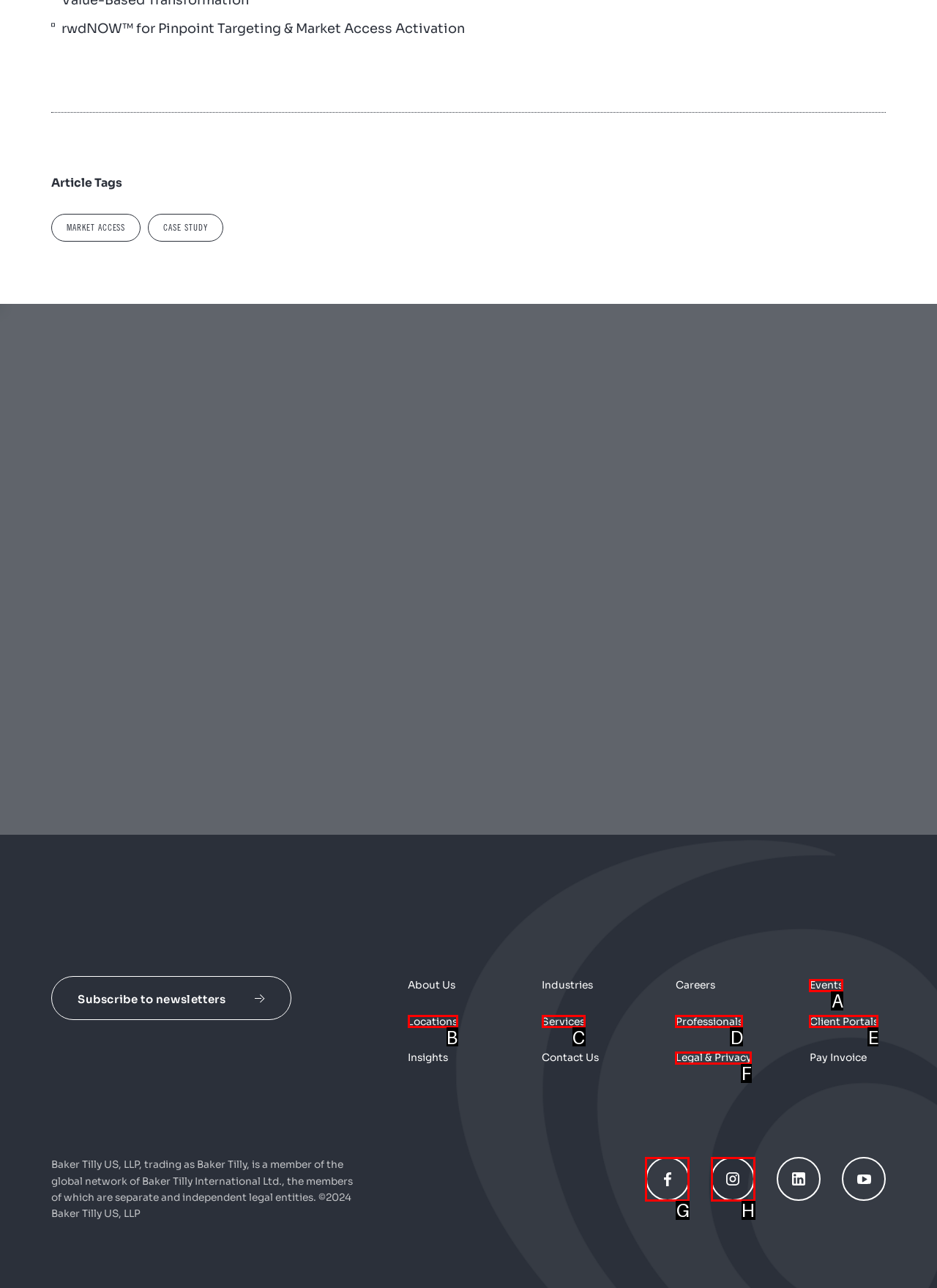Given the description: Legal & Privacy, identify the HTML element that fits best. Respond with the letter of the correct option from the choices.

F